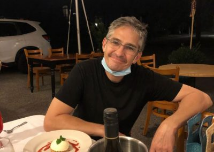What is on top of the dessert?
Give a one-word or short-phrase answer derived from the screenshot.

Cream and a mint leaf